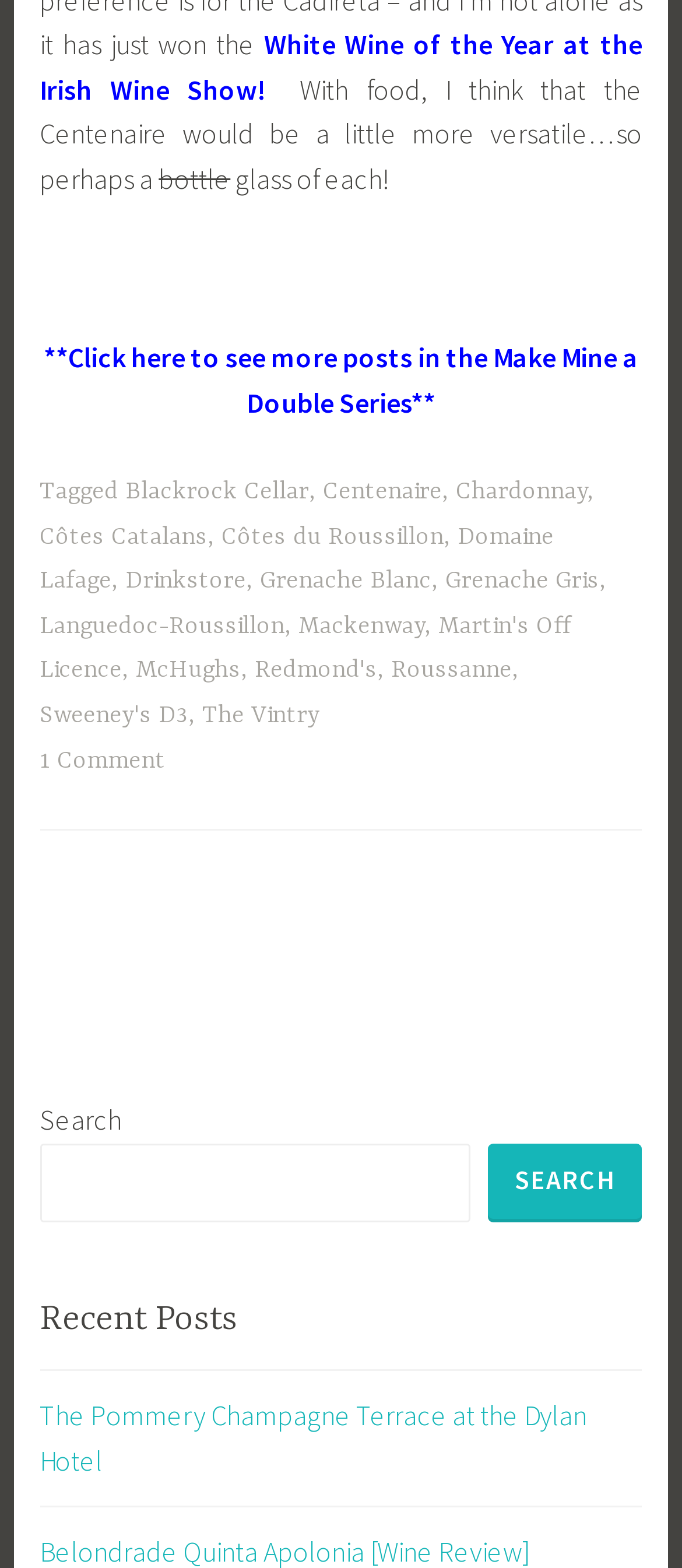Identify the bounding box for the given UI element using the description provided. Coordinates should be in the format (top-left x, top-left y, bottom-right x, bottom-right y) and must be between 0 and 1. Here is the description: Languedoc-Roussillon

[0.058, 0.39, 0.417, 0.408]